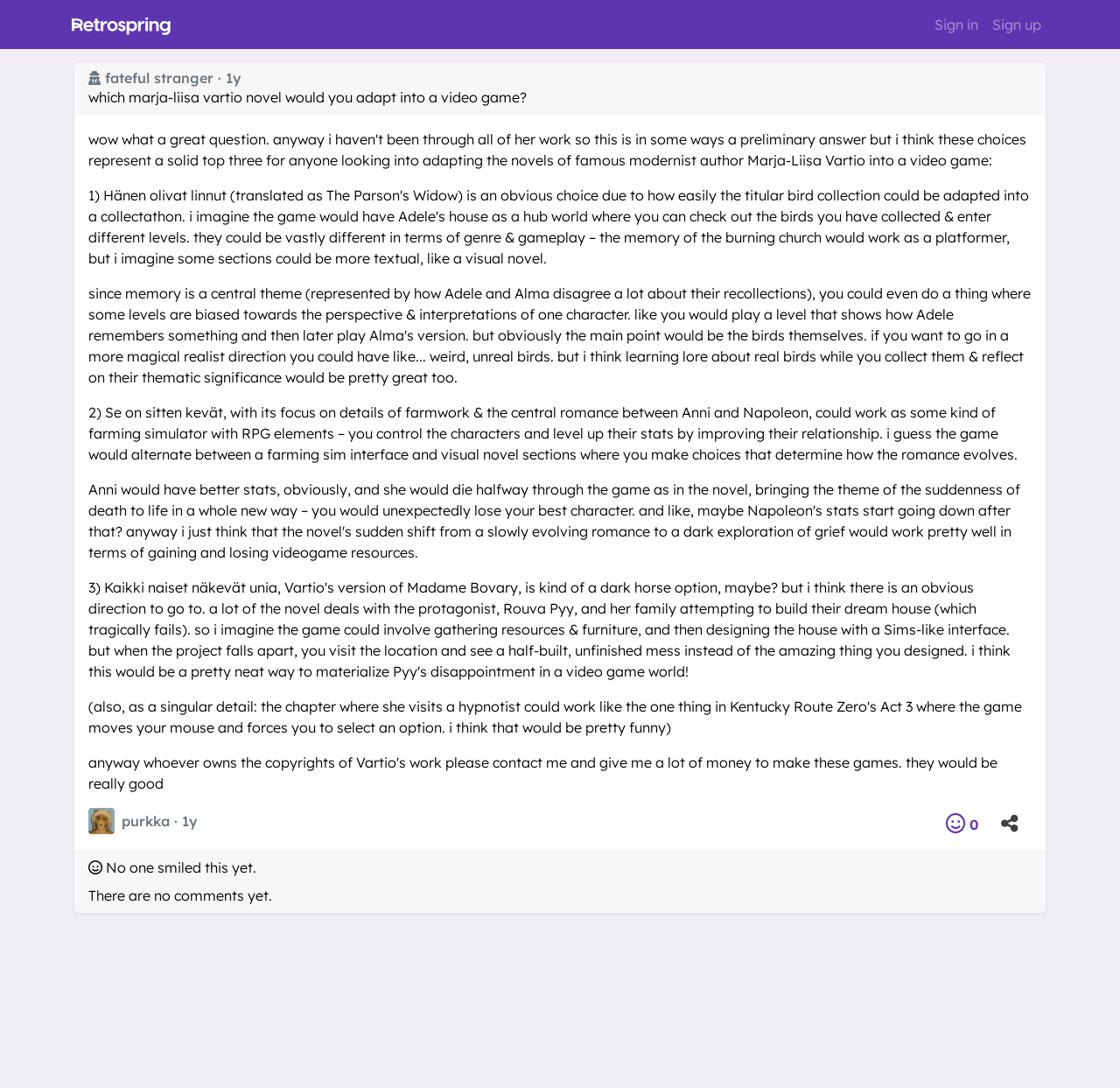Could you please study the image and provide a detailed answer to the question:
Who answered the question?

The answer is provided by 'purkka' as indicated by the link '@purkka' and the heading 'purkka · 1y'.